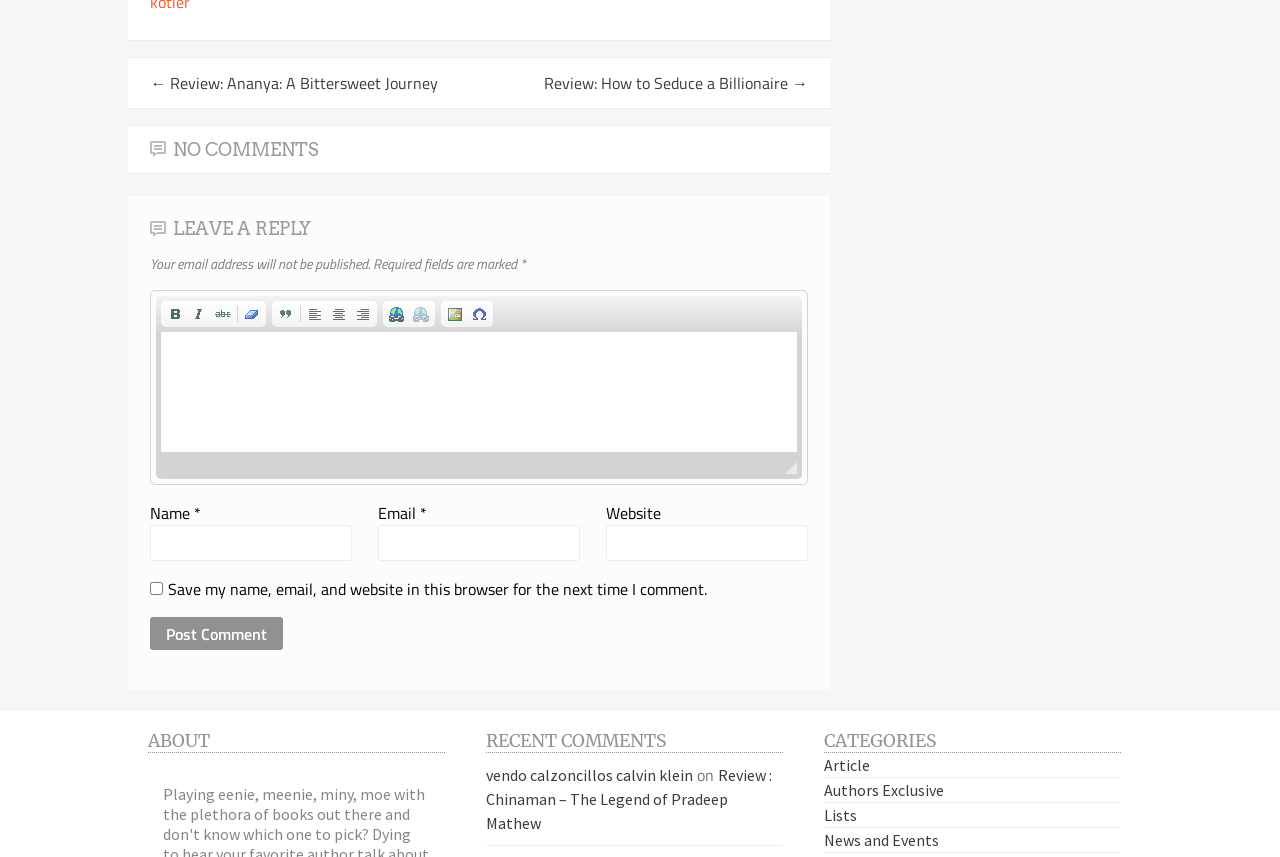Identify the coordinates of the bounding box for the element that must be clicked to accomplish the instruction: "Read the article 'Lady Vols’ comeback falls short in Sweet 16 loss to Louisville'".

None